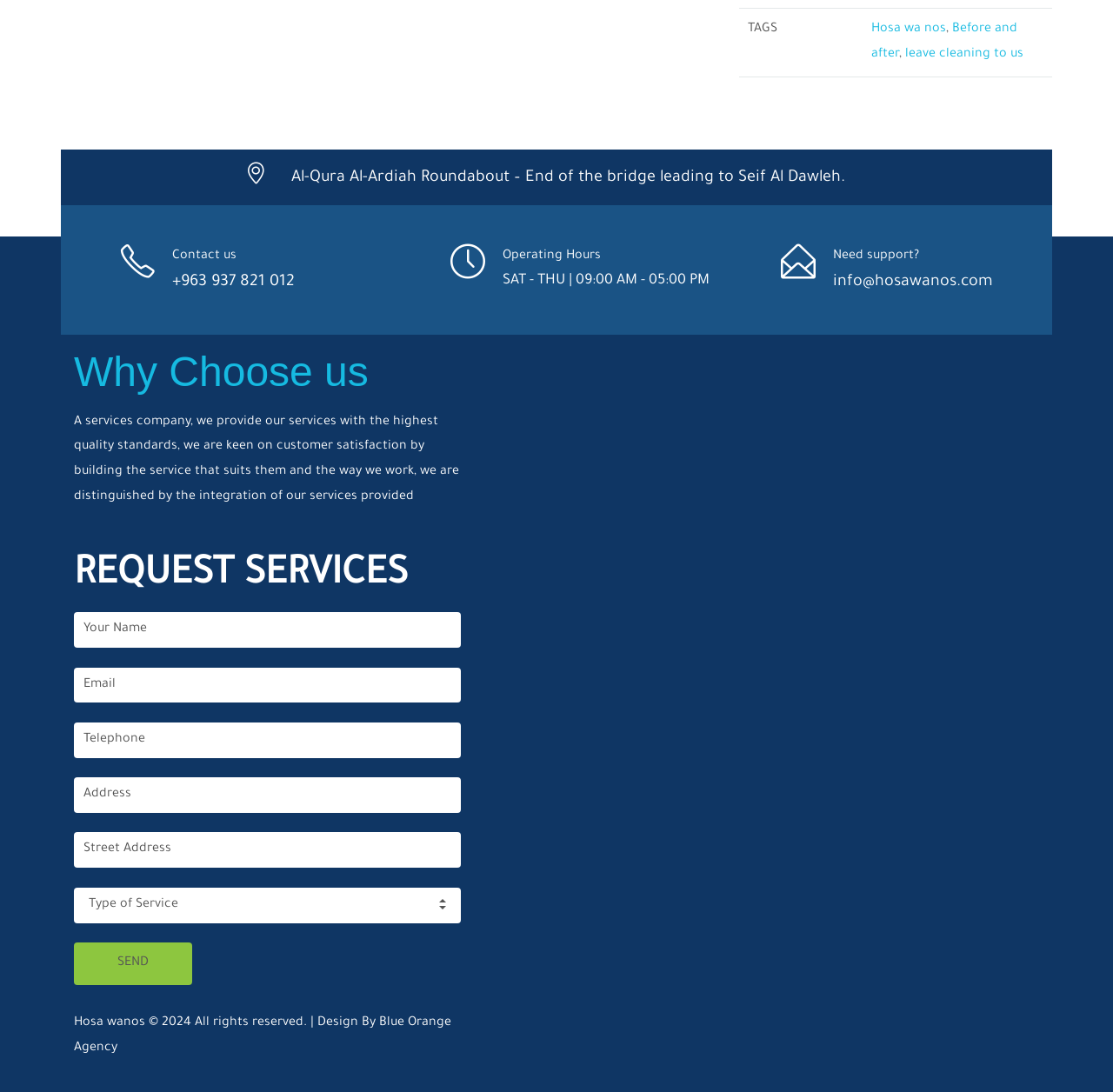What is the name of the company?
Look at the webpage screenshot and answer the question with a detailed explanation.

The name of the company can be found at the top of the webpage, where it is displayed as a link element with the text 'Hosa wa nos'. This is likely the name of the company that owns the webpage.